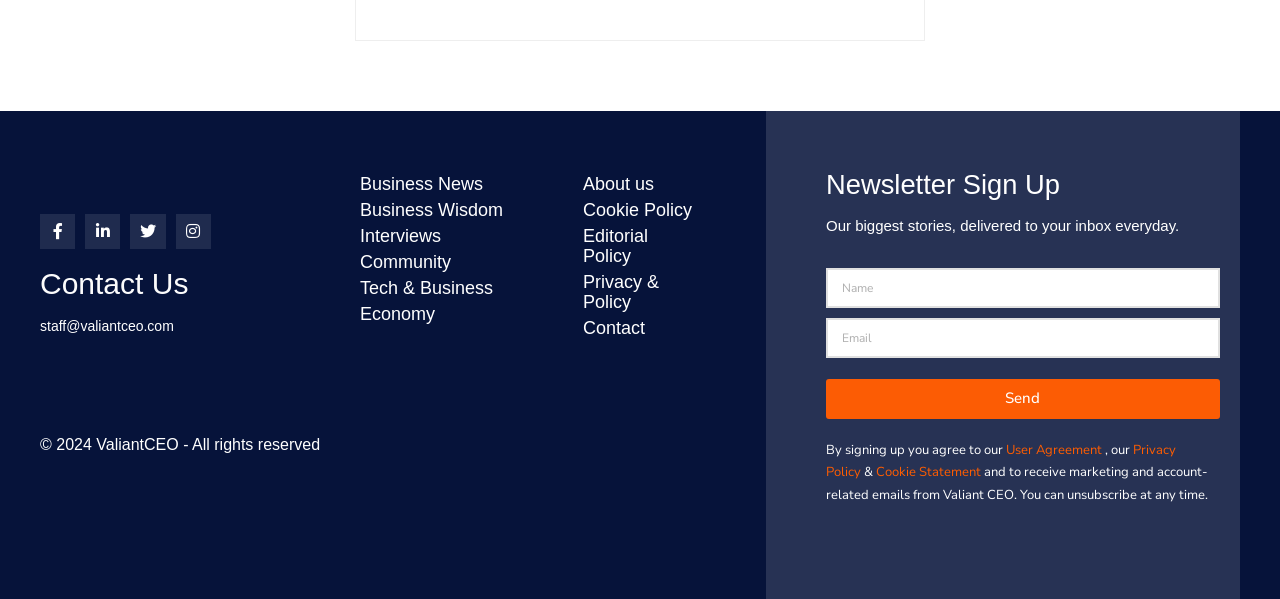Identify the bounding box coordinates for the UI element described as follows: "Cookie Policy". Ensure the coordinates are four float numbers between 0 and 1, formatted as [left, top, right, bottom].

[0.44, 0.328, 0.559, 0.372]